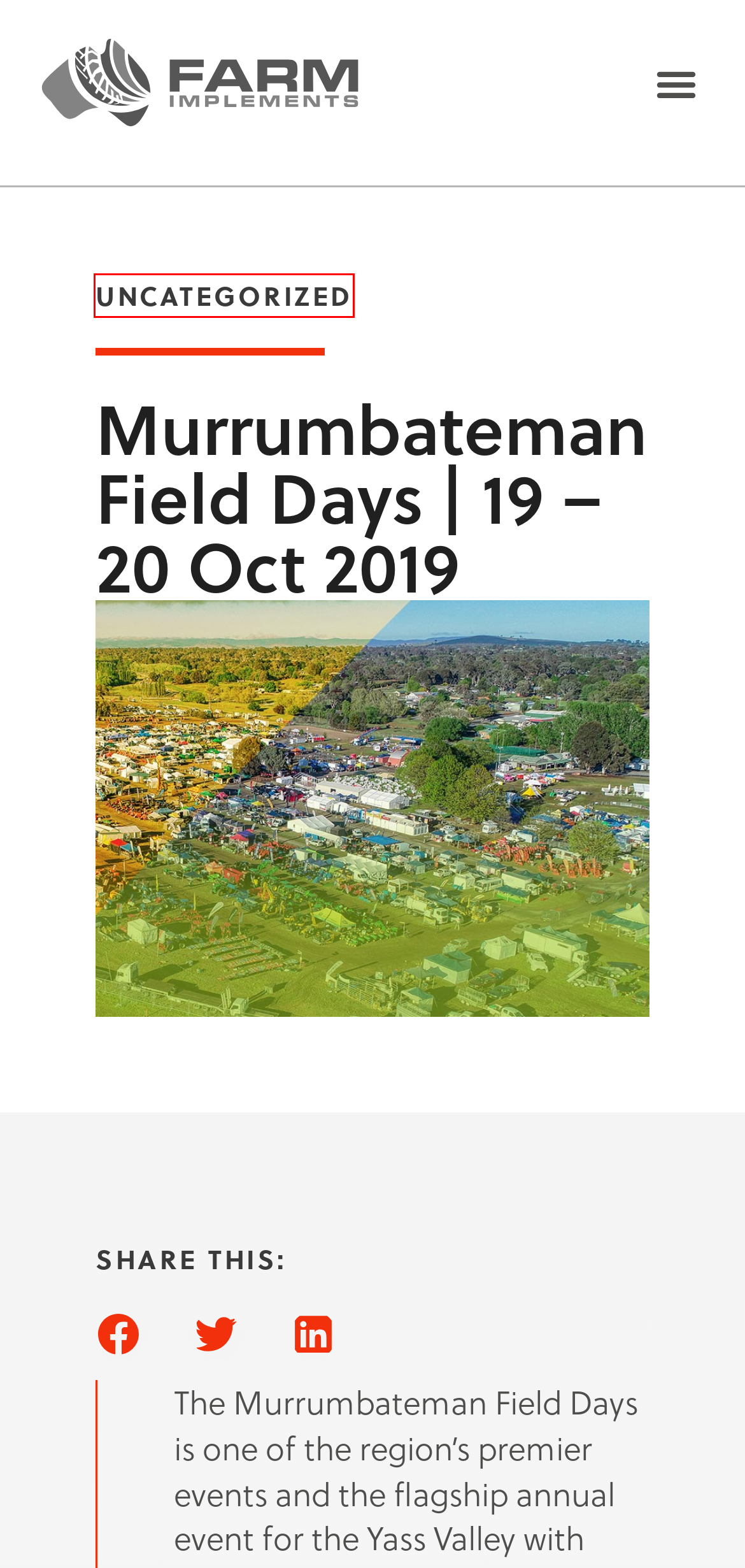Provided is a screenshot of a webpage with a red bounding box around an element. Select the most accurate webpage description for the page that appears after clicking the highlighted element. Here are the candidates:
A. Finishing Mowers Archives - Farm Implements
B. Post Hole Diggers Archives - Farm Implements
C. Slashers & Rotary Cutters Archives - Farm Implements
D. Seeding & Spreading Archives - Farm Implements
E. Field Day Archives - Farm Implements
F. Uncategorized Archives - Farm Implements
G. Power Harrows Archives - Farm Implements
H. Grader Blades Archives - Farm Implements

F